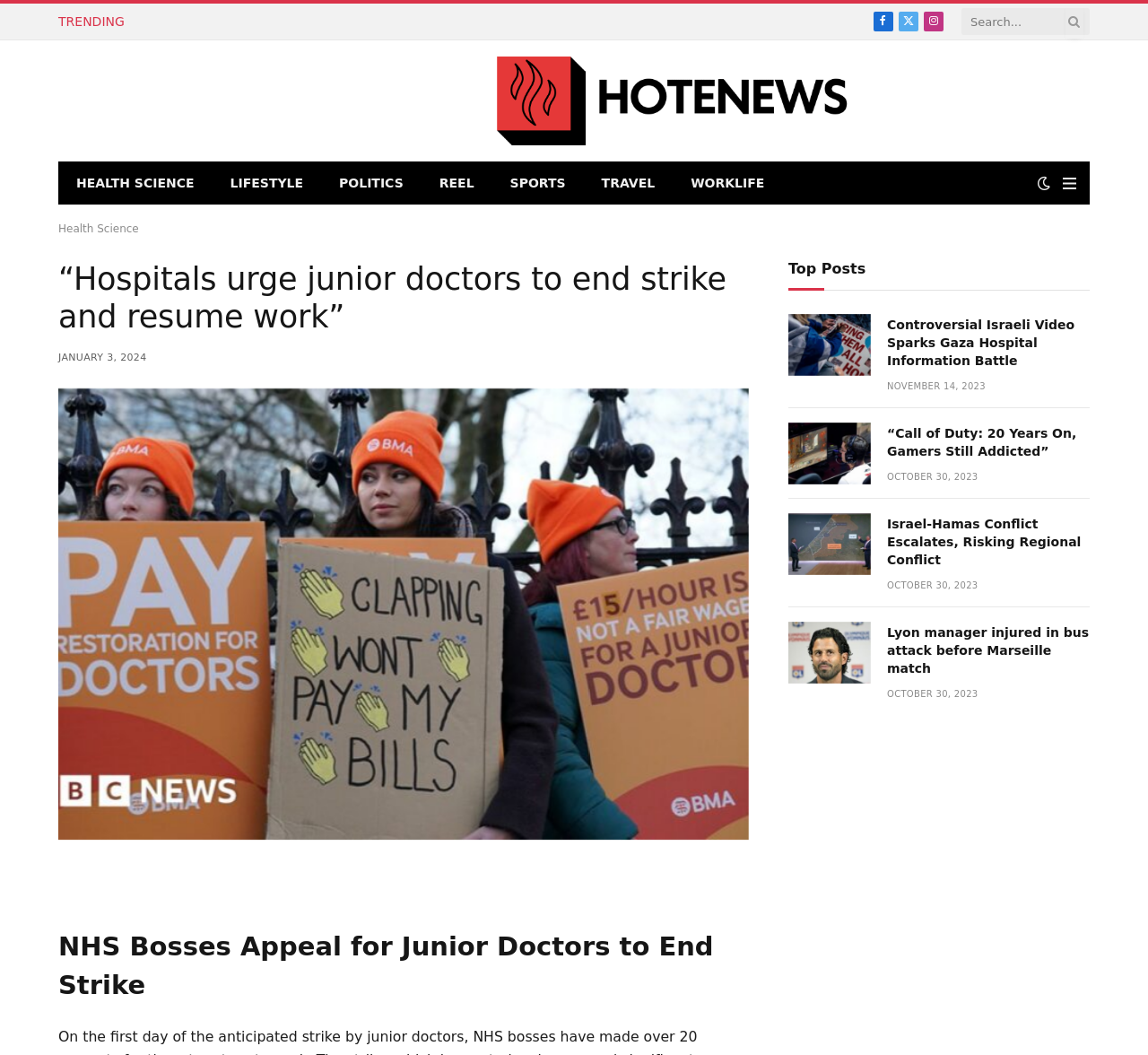Determine the bounding box coordinates for the area you should click to complete the following instruction: "Share the article".

[0.008, 0.828, 0.043, 0.839]